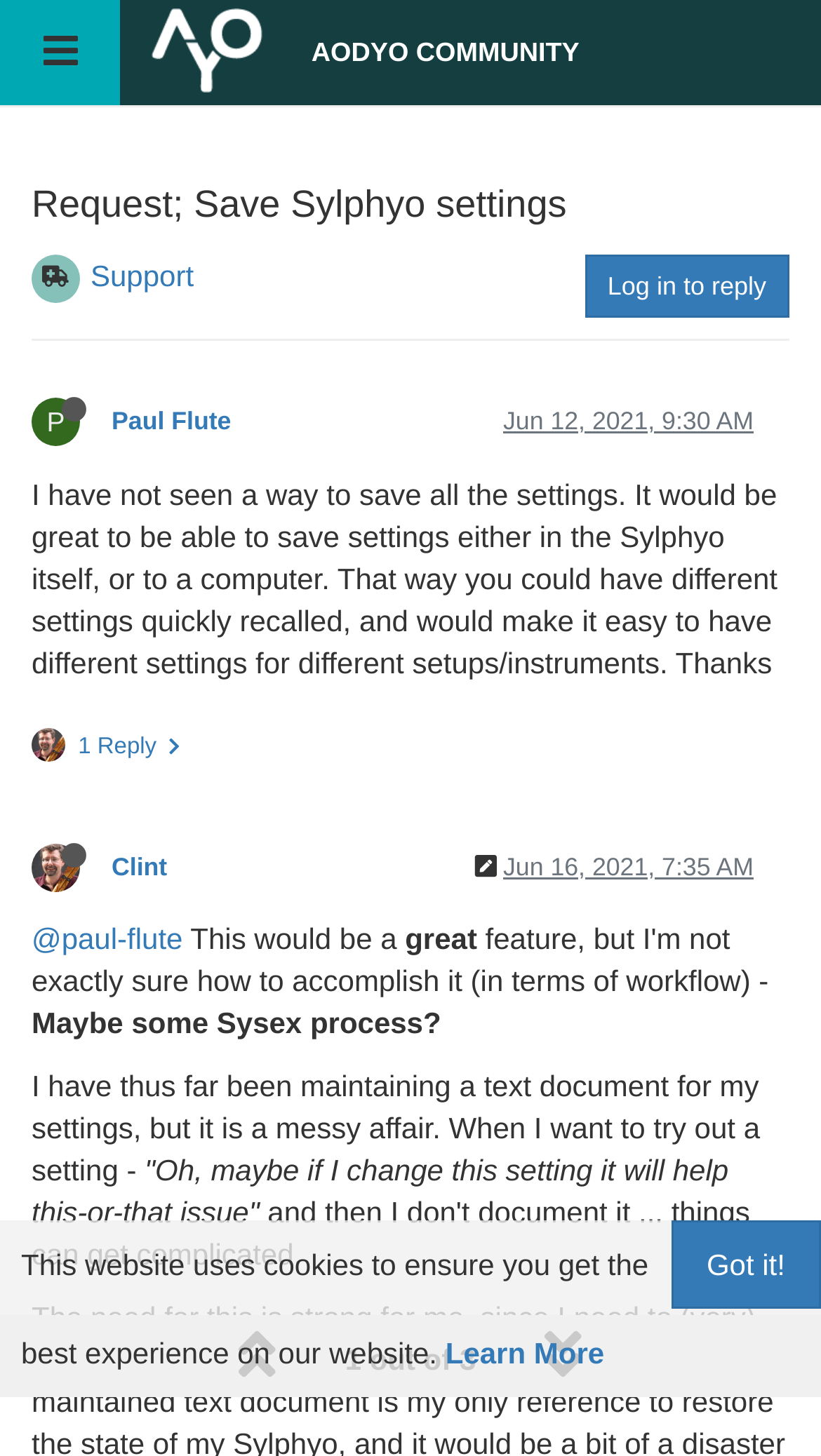Craft a detailed narrative of the webpage's structure and content.

The webpage is a community forum discussion page, specifically a request to save Sylphyo settings. At the top left, there is a button with a hamburger icon, and next to it, an image of Aodyo Instruments. The heading "AODYO COMMUNITY" is situated above the image. 

Below the heading, there is another heading "Request; Save Sylphyo settings" that spans almost the entire width of the page. On the top right, there are three links: "Support", "Log in to reply", and a profile picture with the username "Paul Flute" and a status "Offline". 

The main content of the page is a discussion thread. The original post is from "Paul Flute" and is dated "Jun 12, 2021, 9:30 AM". The post describes the need to save Sylphyo settings and suggests that it would be beneficial to have different settings for different setups or instruments. 

Below the original post, there is a reply from "Clint" dated "Jun 16, 2021, 7:35 AM". The reply is addressed to "Paul Flute" and consists of a few short sentences. 

Further down, there are more replies and comments, including a suggestion to use Sysex process and a description of the current method of maintaining settings in a text document. 

At the bottom of the page, there is a link to view more replies, indicated by "1 out of 3". Below that, there is a button "Got it!" and a notification about the website using cookies, with a link to "Learn More".